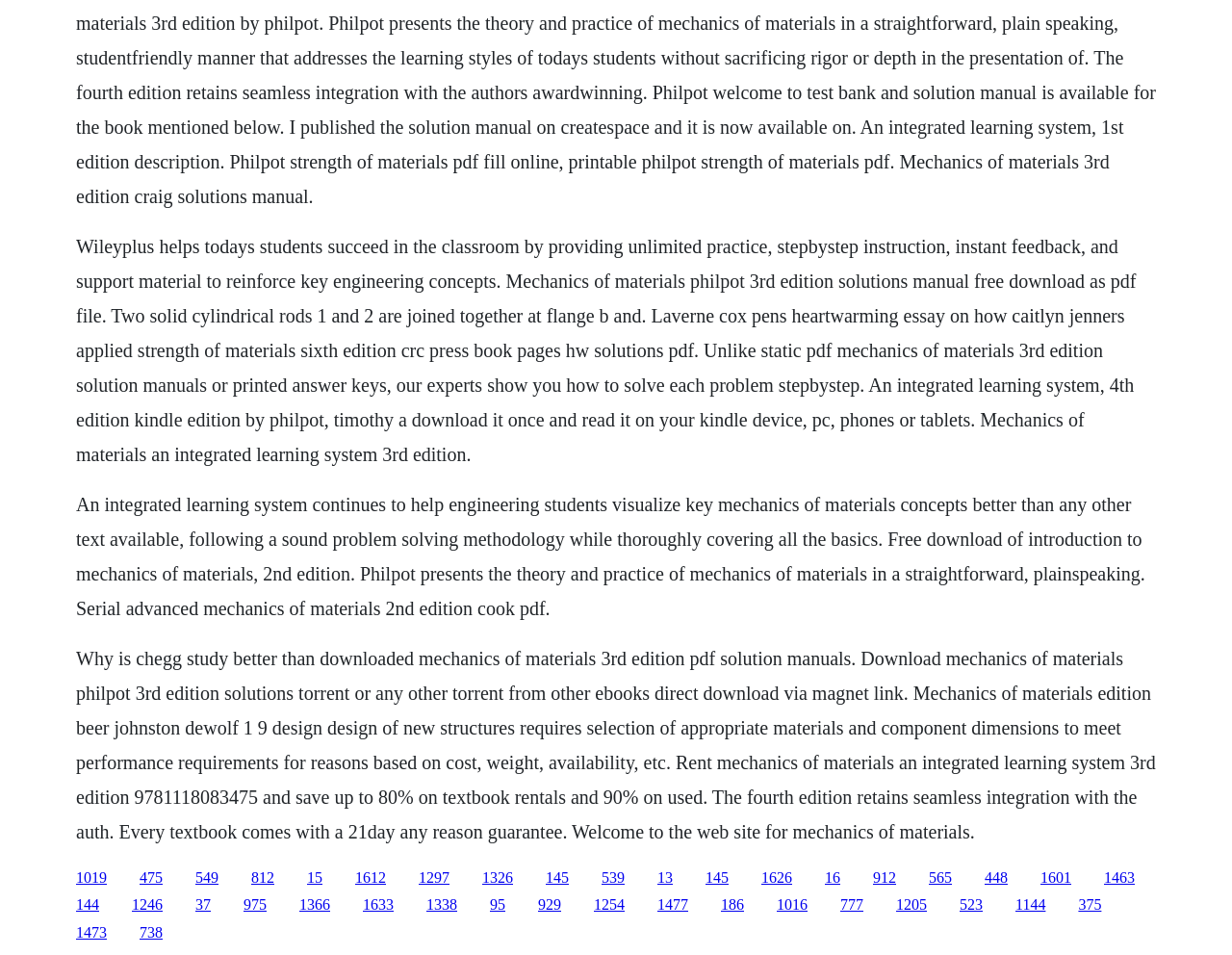What is the difference between this webpage and a static PDF solution manual?
From the image, provide a succinct answer in one word or a short phrase.

Step-by-step instruction